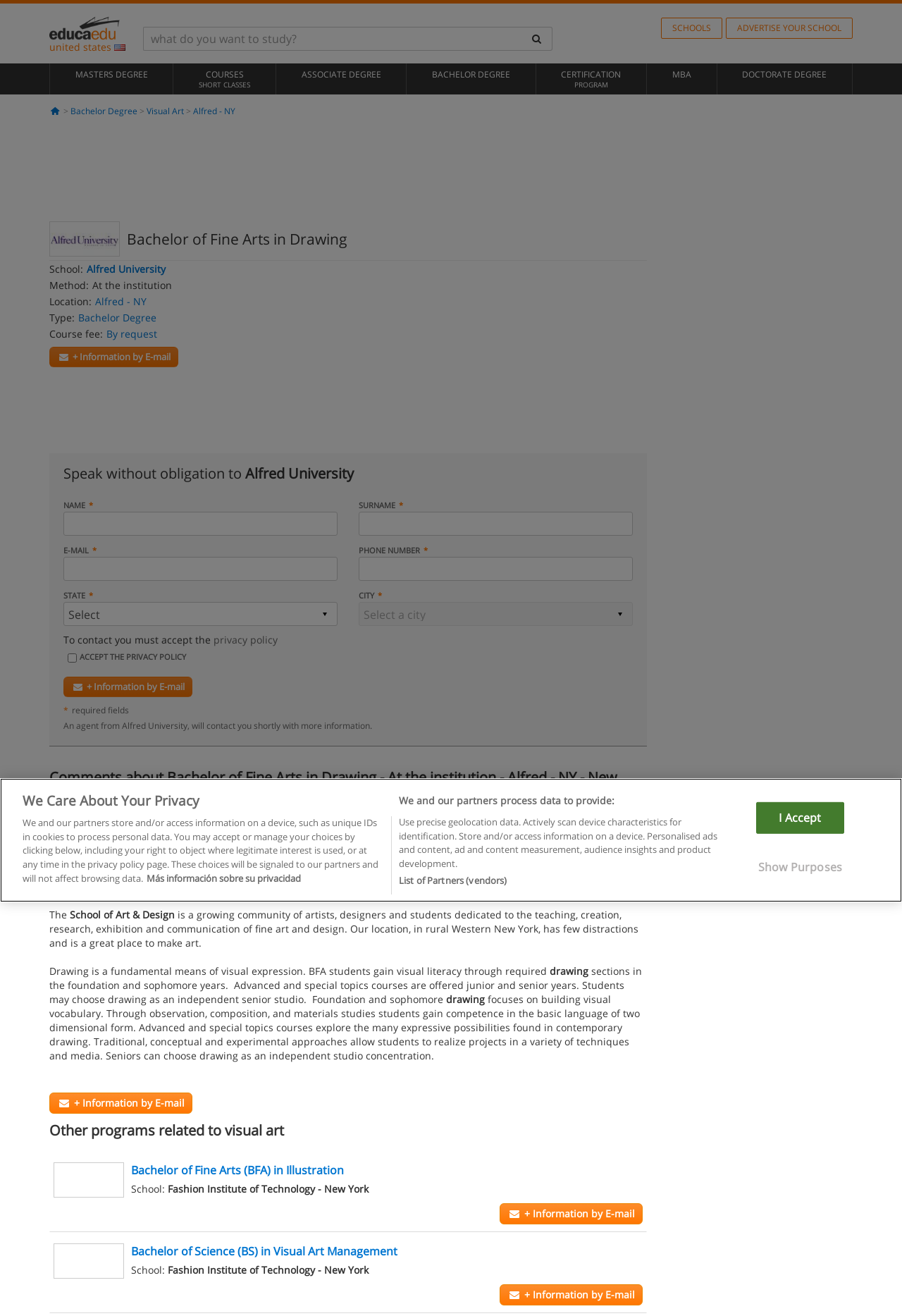What is the location of the university? Based on the screenshot, please respond with a single word or phrase.

Alfred - NY